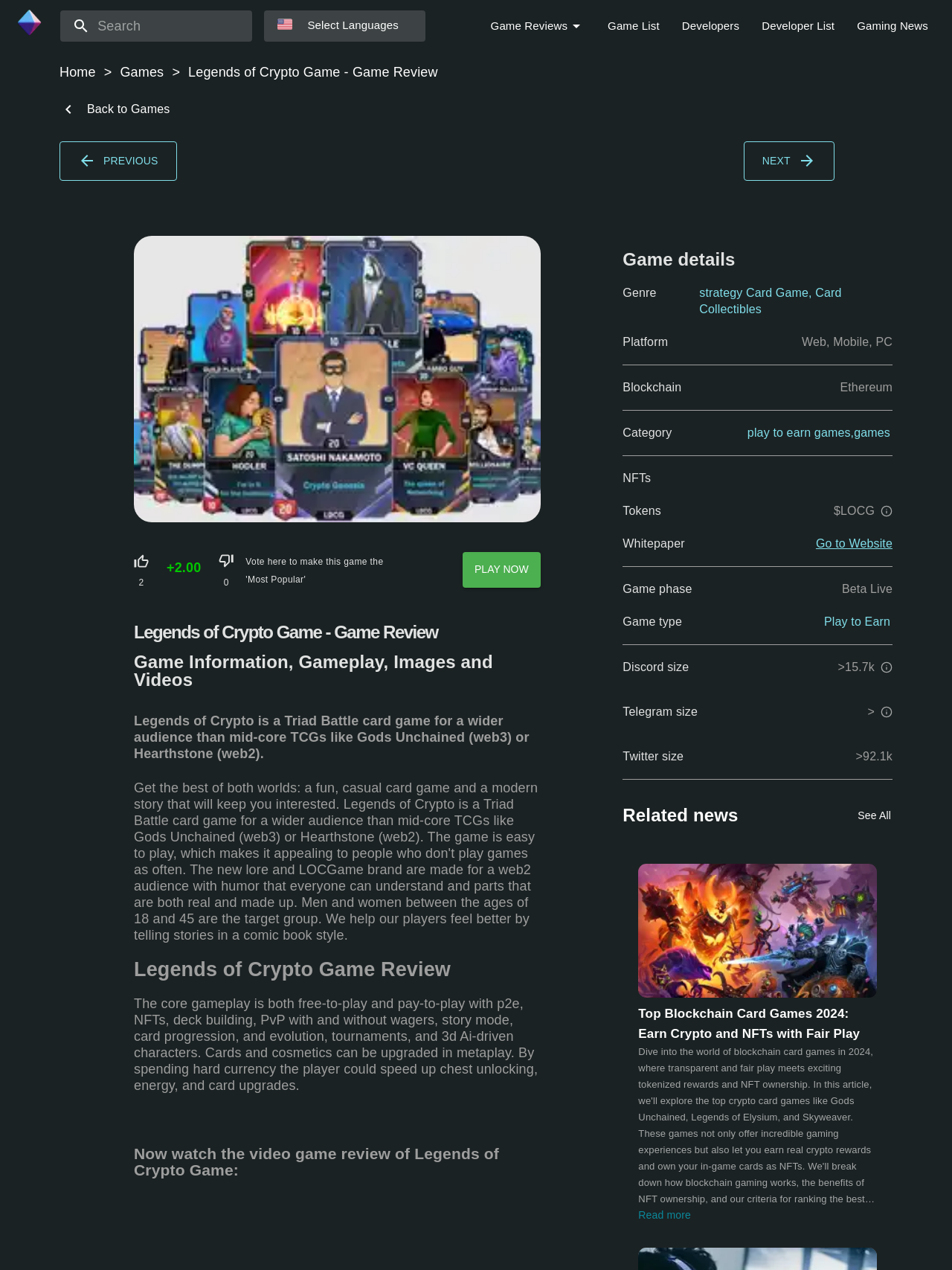What is the name of the game being reviewed?
Based on the image, give a one-word or short phrase answer.

Legends of Crypto Game